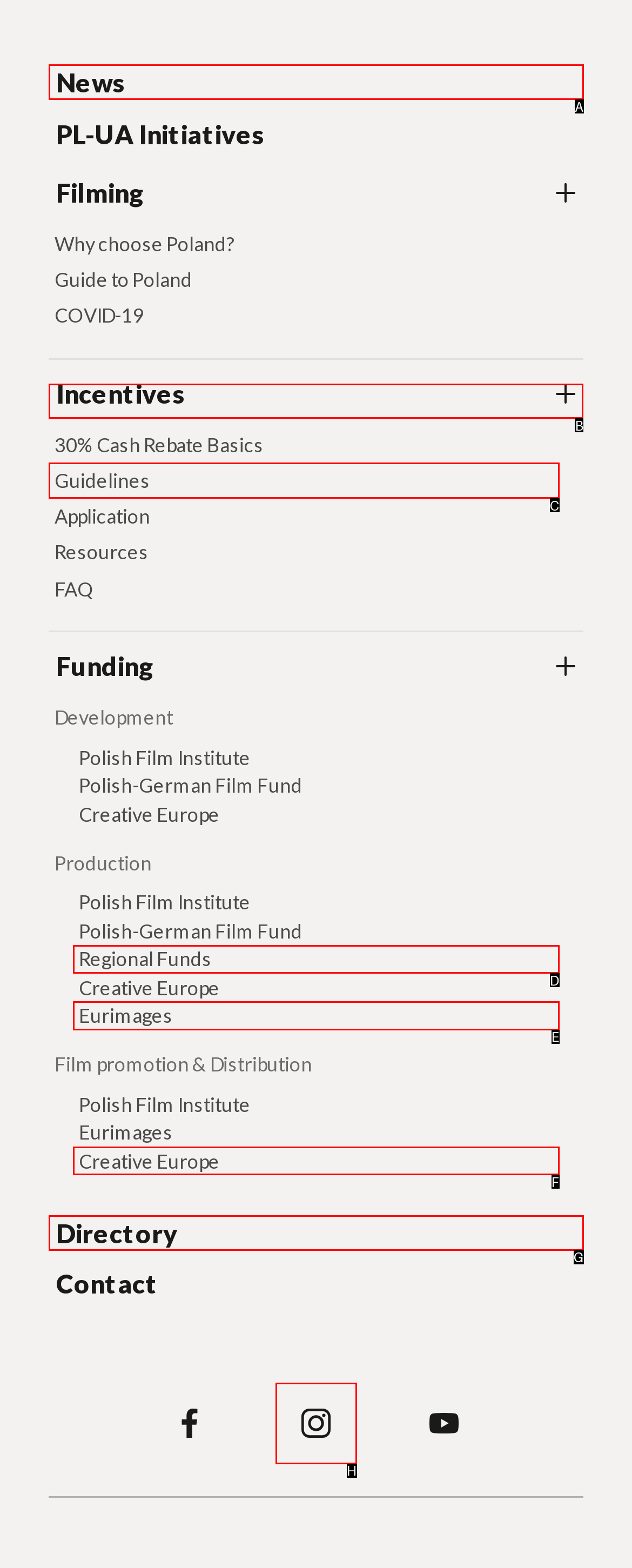Which option should be clicked to execute the task: Go to Directory?
Reply with the letter of the chosen option.

B